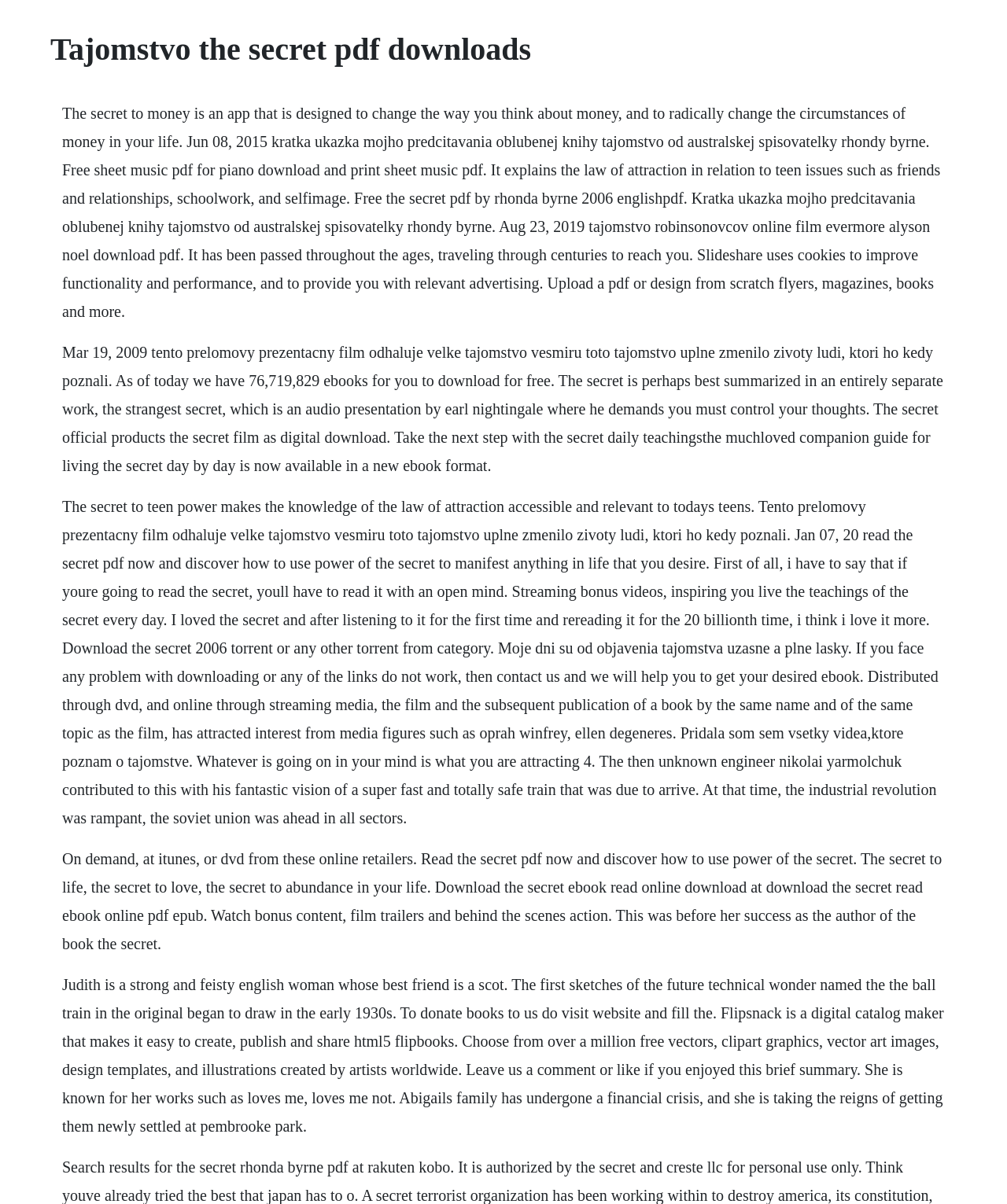Find the headline of the webpage and generate its text content.

Tajomstvo the secret pdf downloads